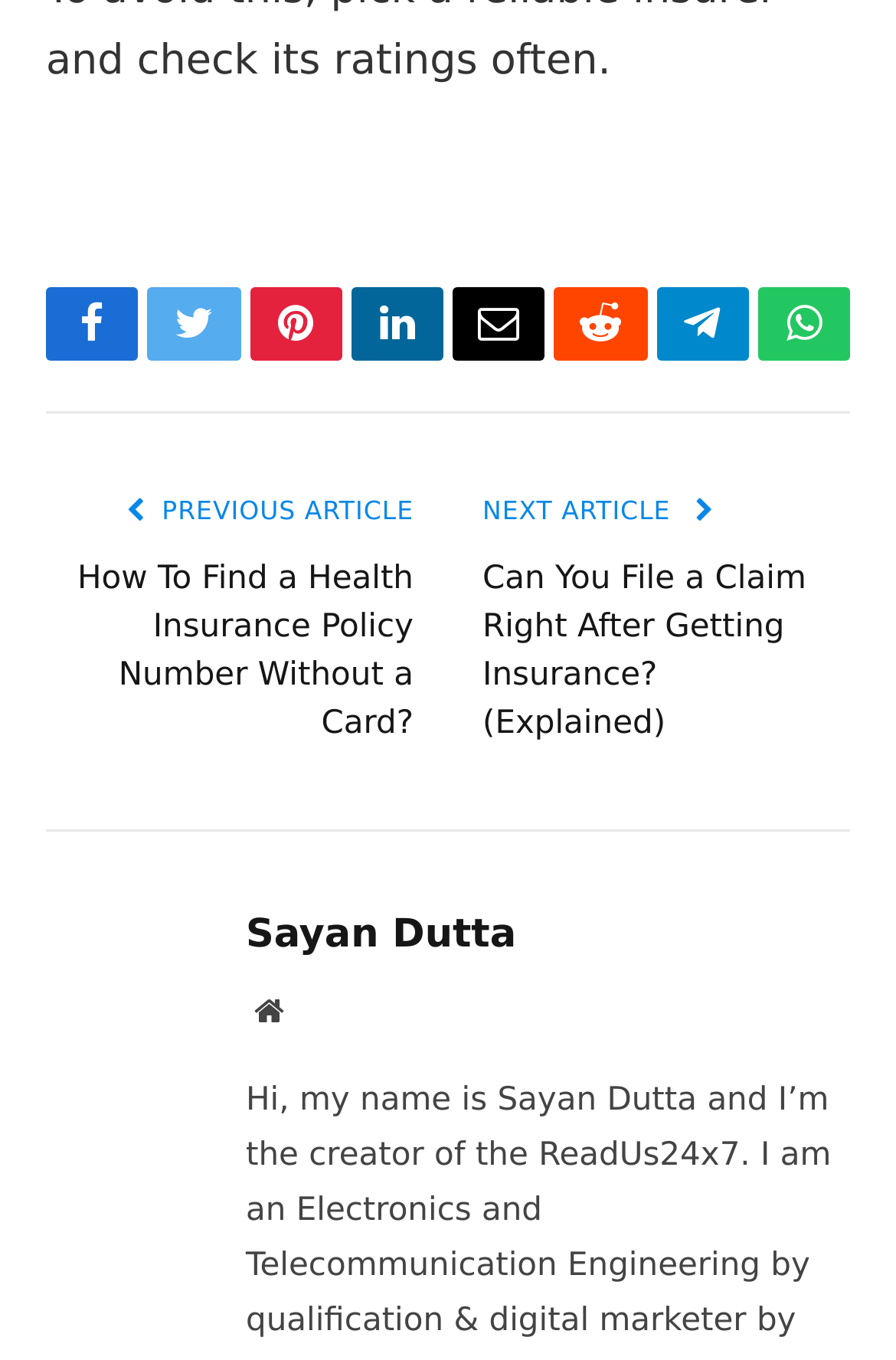Answer the question below in one word or phrase:
Who is the author of the article?

Sayan Dutta